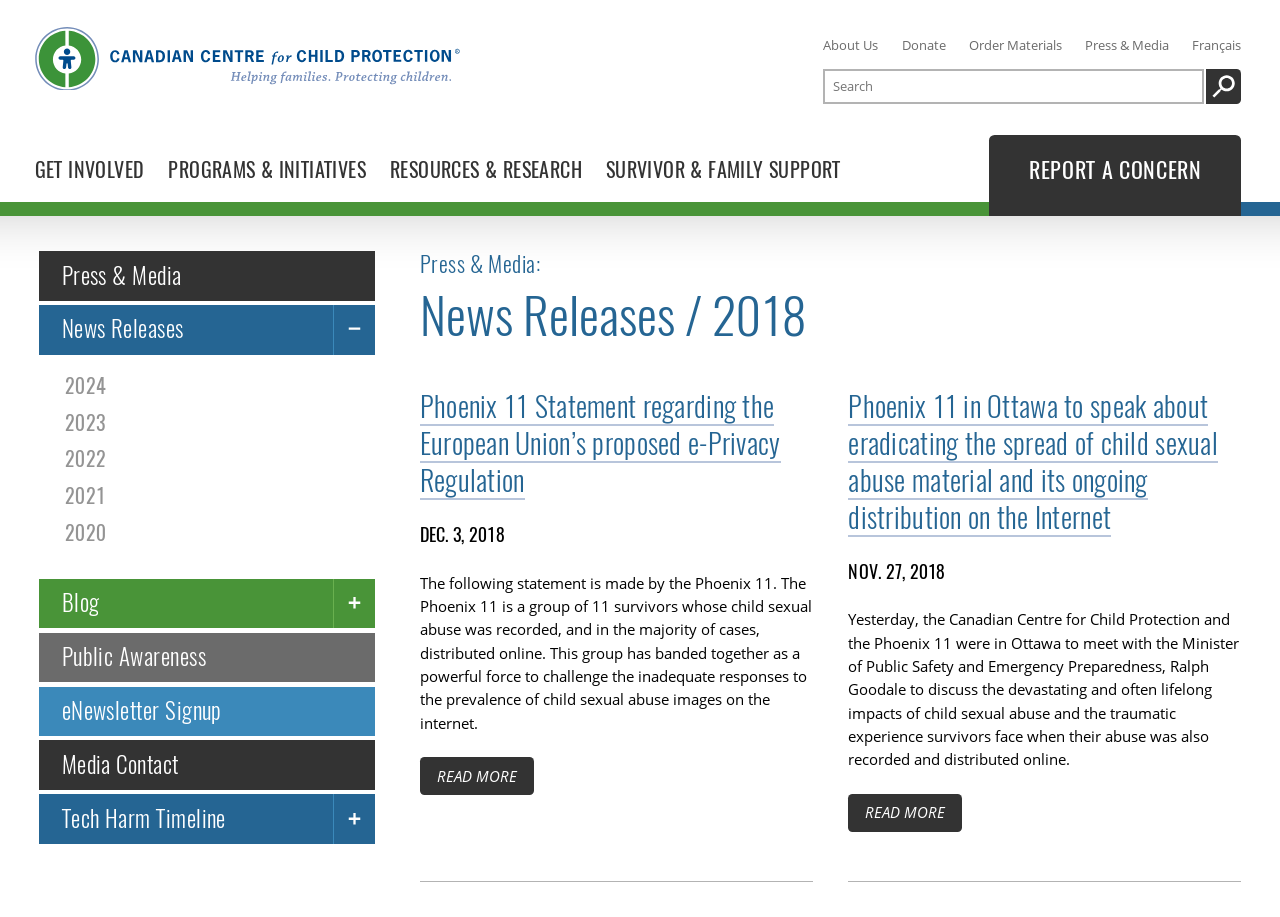Who did the Phoenix 11 meet in Ottawa?
Based on the image, provide your answer in one word or phrase.

Minister of Public Safety and Emergency Preparedness